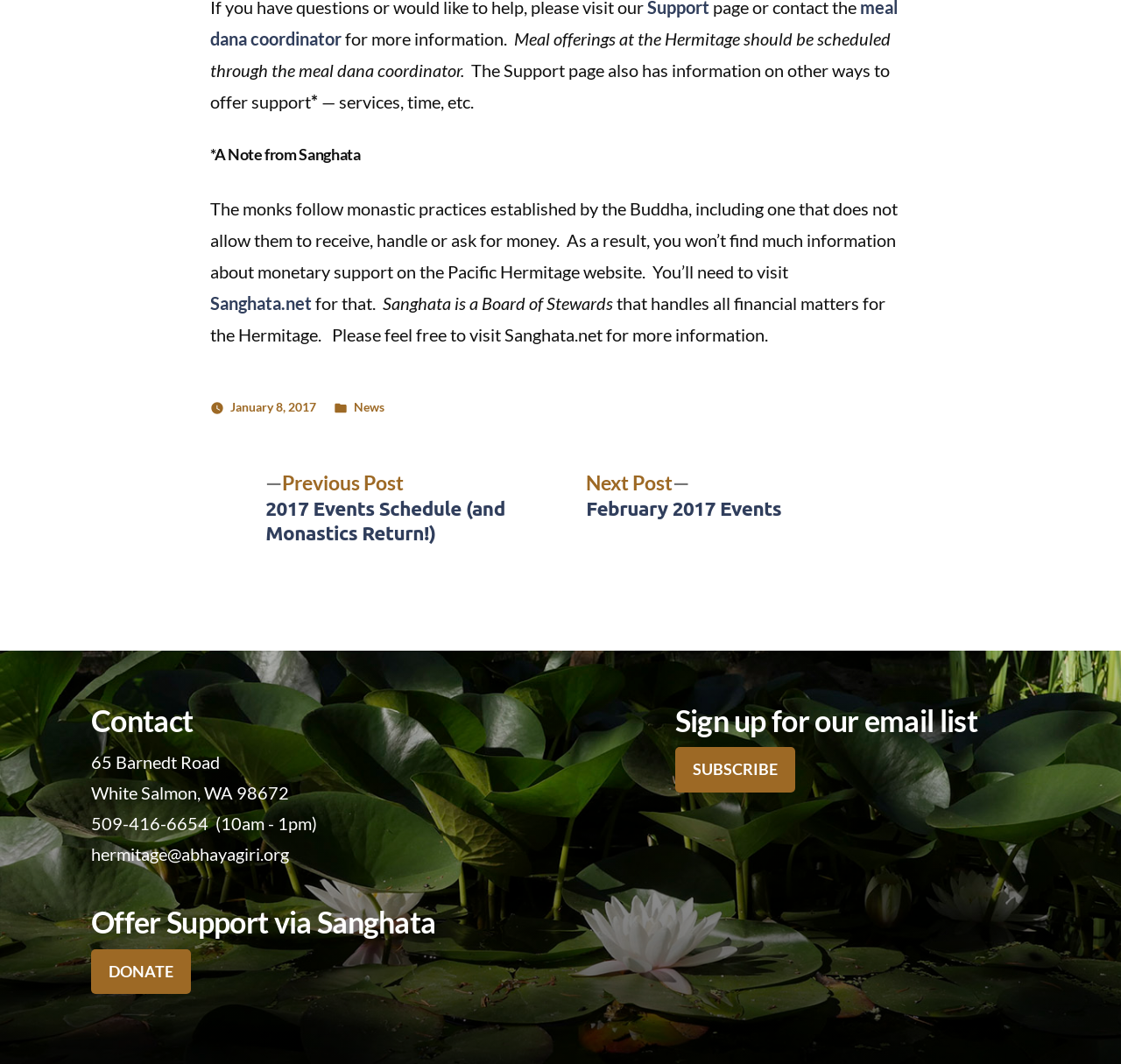What is the address of the Hermitage?
Answer with a single word or phrase, using the screenshot for reference.

65 Barnedt Road, White Salmon, WA 98672